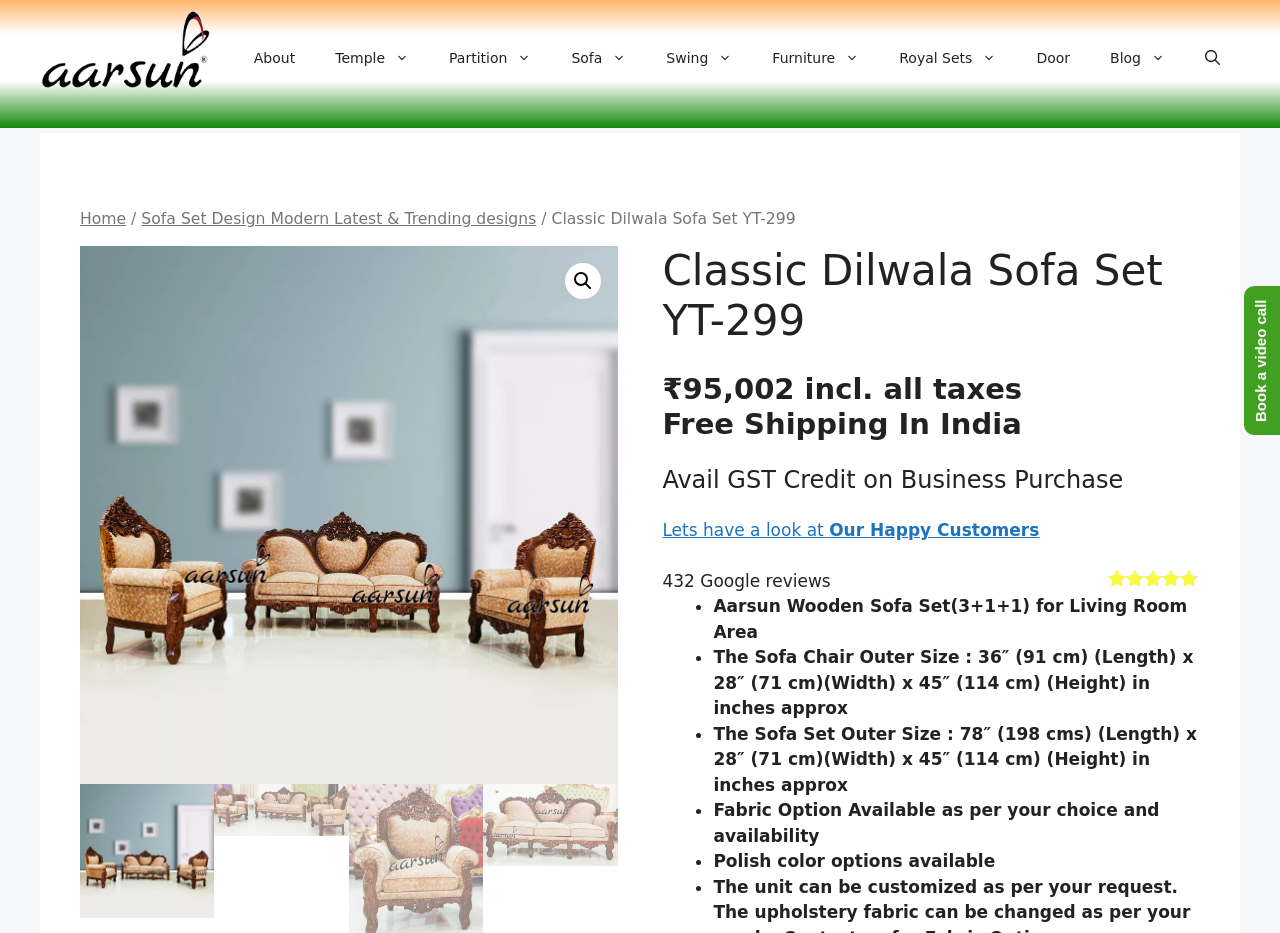Based on the image, please elaborate on the answer to the following question:
Is there a search button on the webpage?

The search button can be found on the top-right corner of the webpage, where it is labeled as 'Open search'.